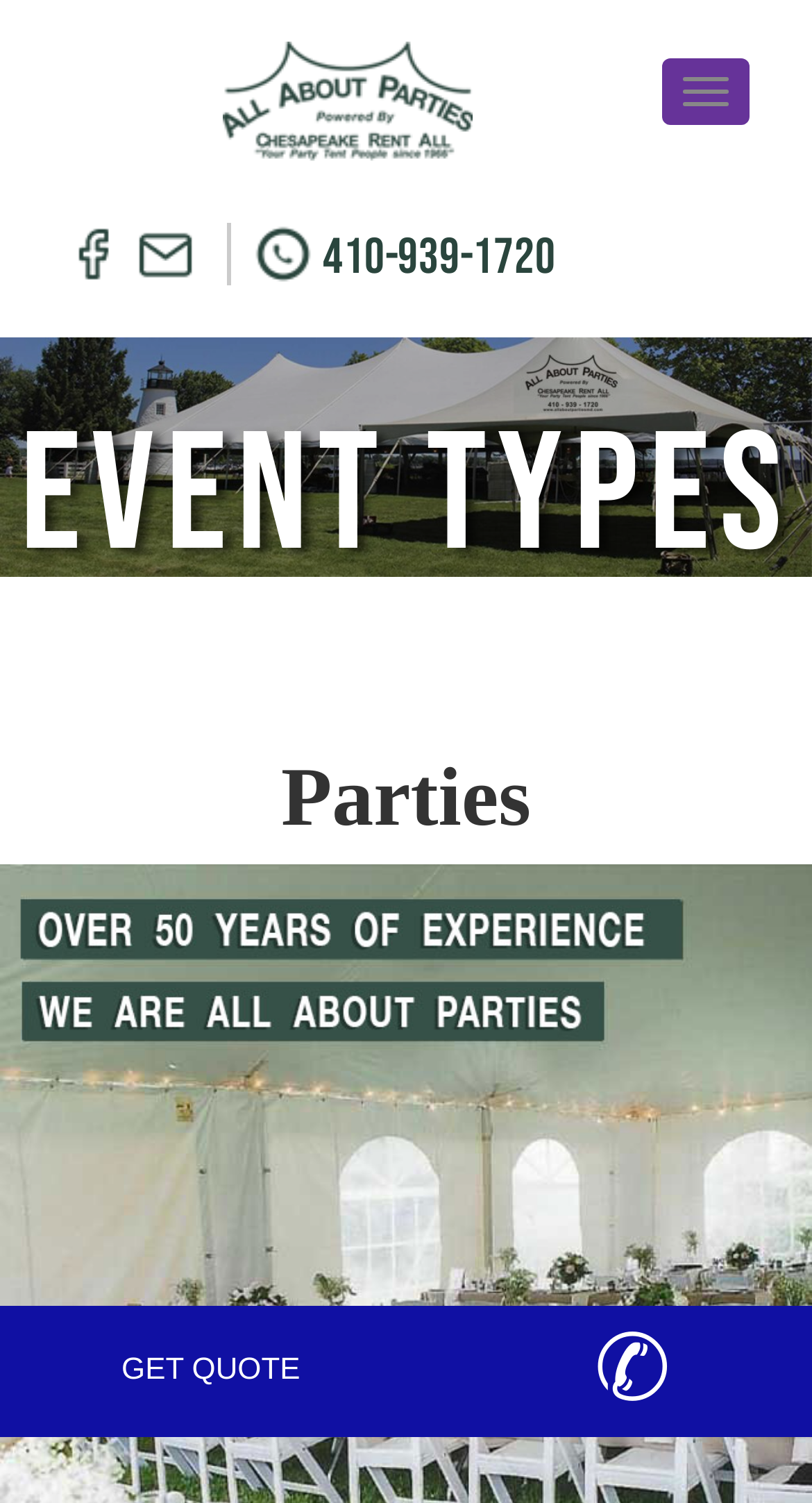Please find the bounding box coordinates in the format (top-left x, top-left y, bottom-right x, bottom-right y) for the given element description. Ensure the coordinates are floating point numbers between 0 and 1. Description: alt="All About Parties"

[0.164, 0.156, 0.241, 0.178]